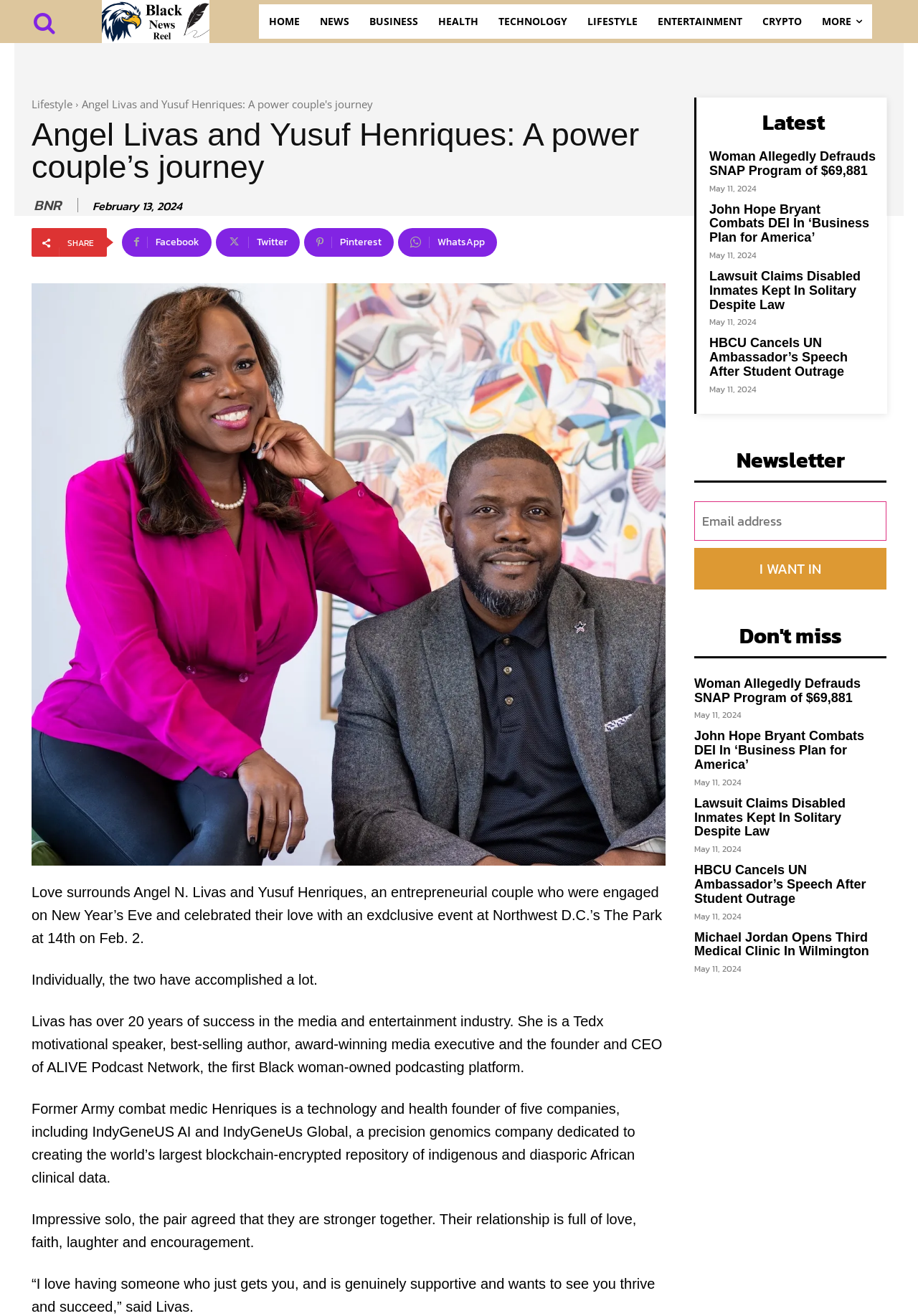Please specify the bounding box coordinates of the region to click in order to perform the following instruction: "Click the 'ABOUT' link".

None